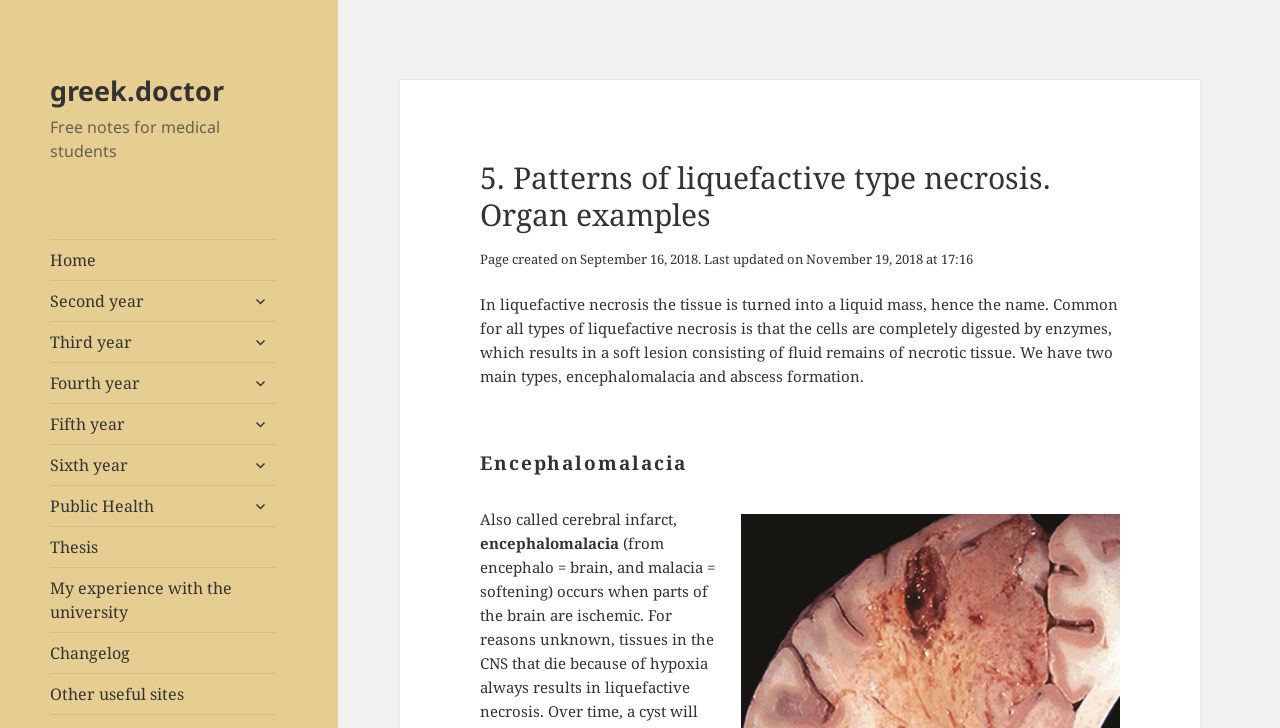Please find the bounding box coordinates (top-left x, top-left y, bottom-right x, bottom-right y) in the screenshot for the UI element described as follows: greek.doctor

[0.039, 0.099, 0.175, 0.15]